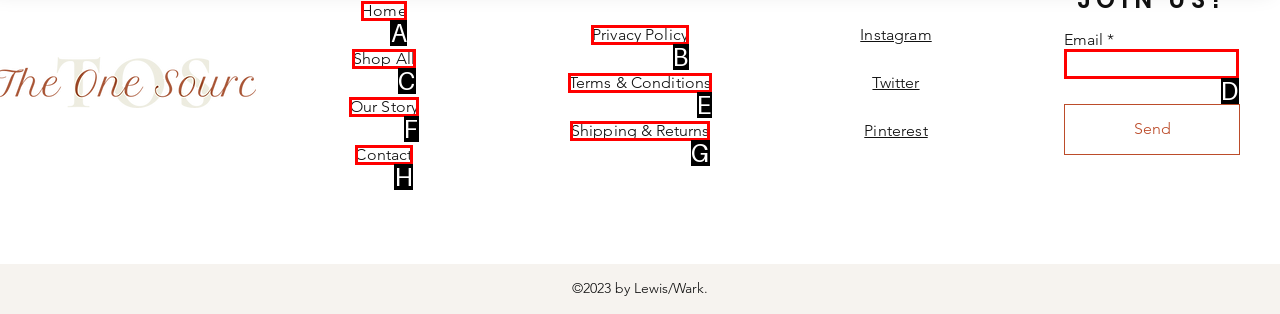Select the option that corresponds to the description: Shipping & Returns
Respond with the letter of the matching choice from the options provided.

G